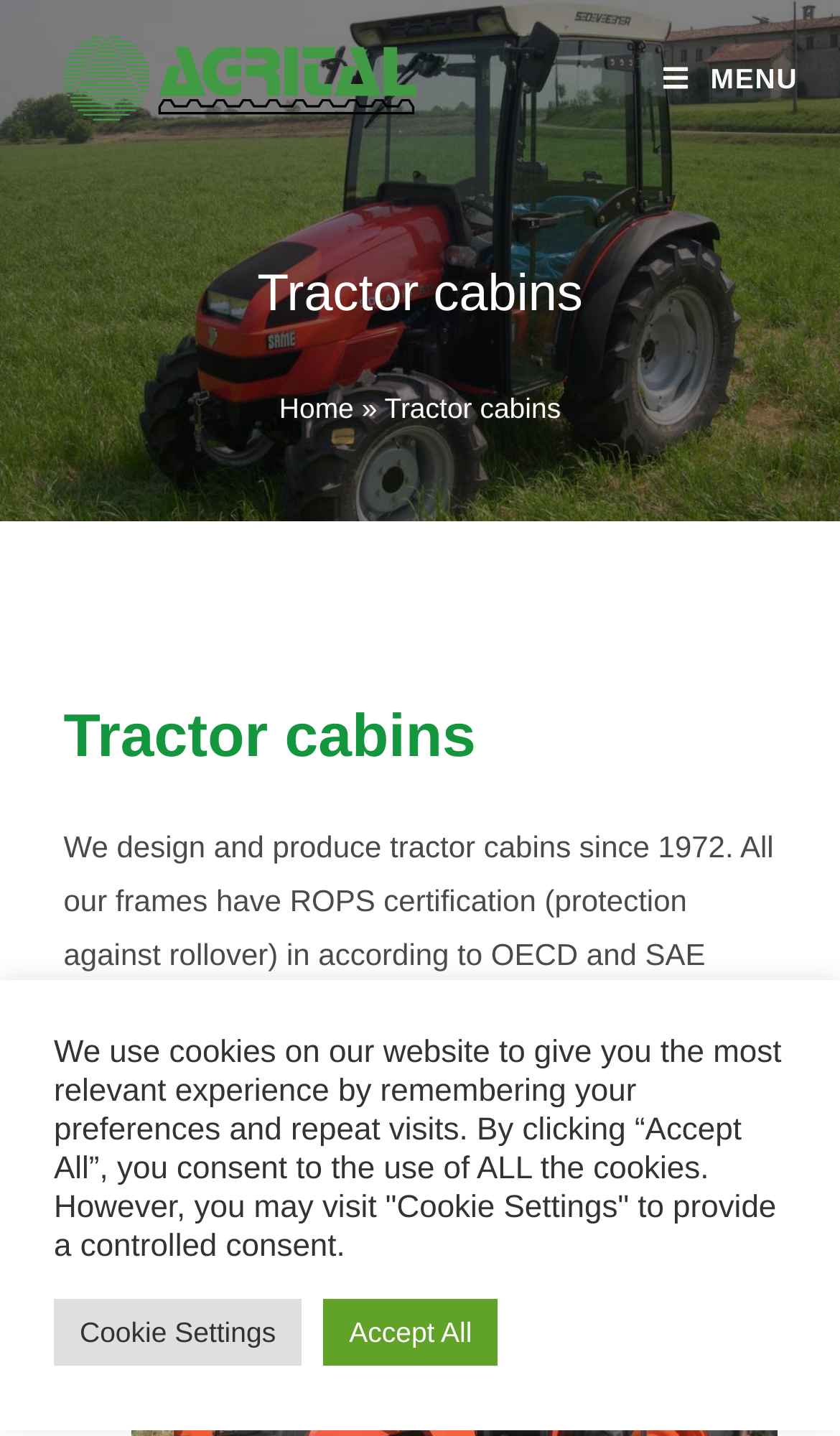Provide a thorough summary of the webpage.

The webpage is about tractor cabins with ROPS certification, featuring a logo of "Agrital" at the top left corner. Below the logo, there is a menu link labeled "Mobile Menu" at the top right corner. 

The main content of the webpage is divided into two sections. The first section is a header area that spans the entire width of the page, containing a heading "Tractor cabins" at the top center. Below the heading, there are links to navigate to the "Home" page, with an arrow symbol "»" next to it. 

The second section is a large block of text that occupies most of the page, describing the company's experience in designing and producing tractor cabins with ROPS certification, emphasizing the importance of safety and comfort for farmers. 

At the bottom of the page, there is a notice about the use of cookies on the website, with two buttons "Cookie Settings" and "Accept All" to manage cookie preferences.